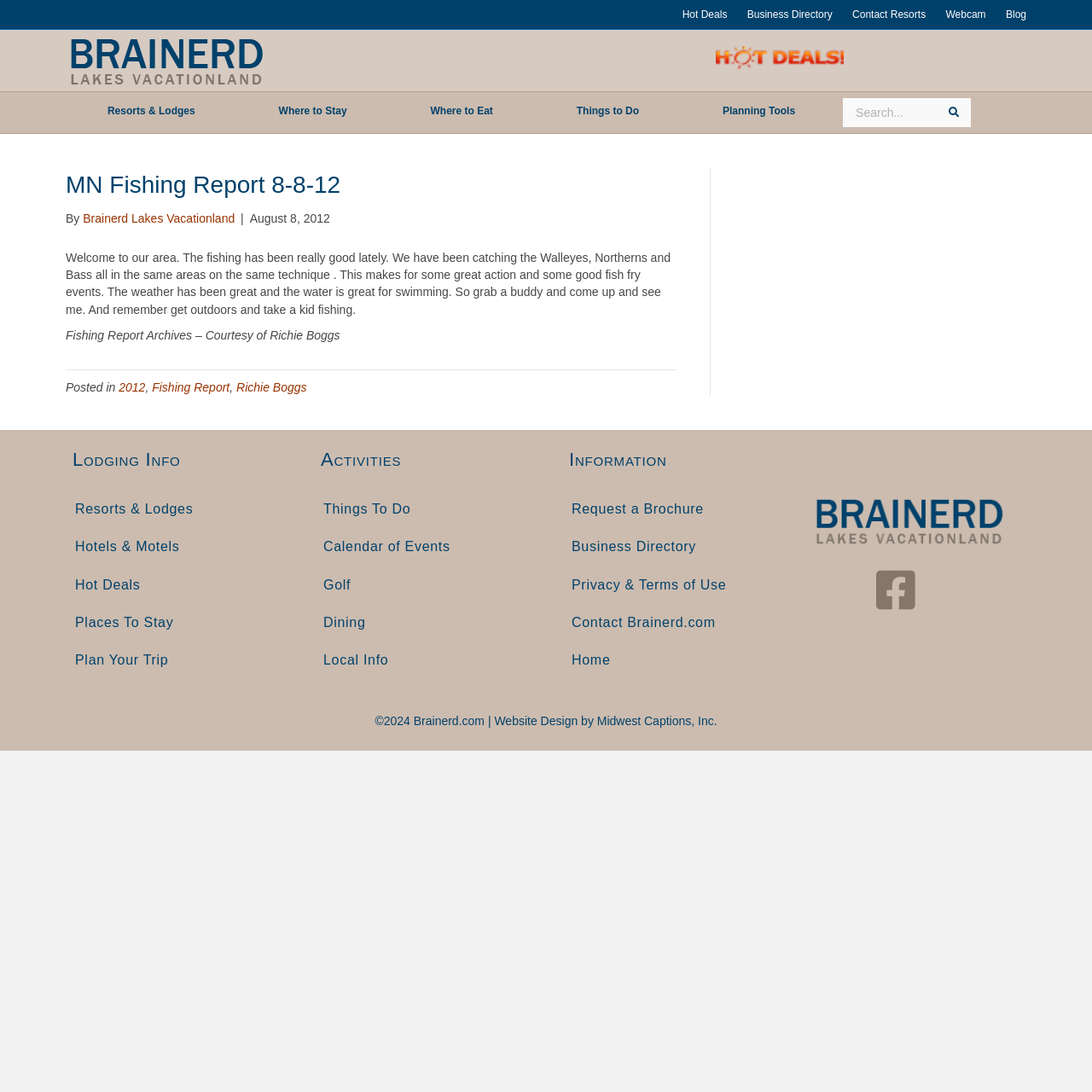How many navigation menus are on the webpage?
Please provide a single word or phrase as your answer based on the screenshot.

Three